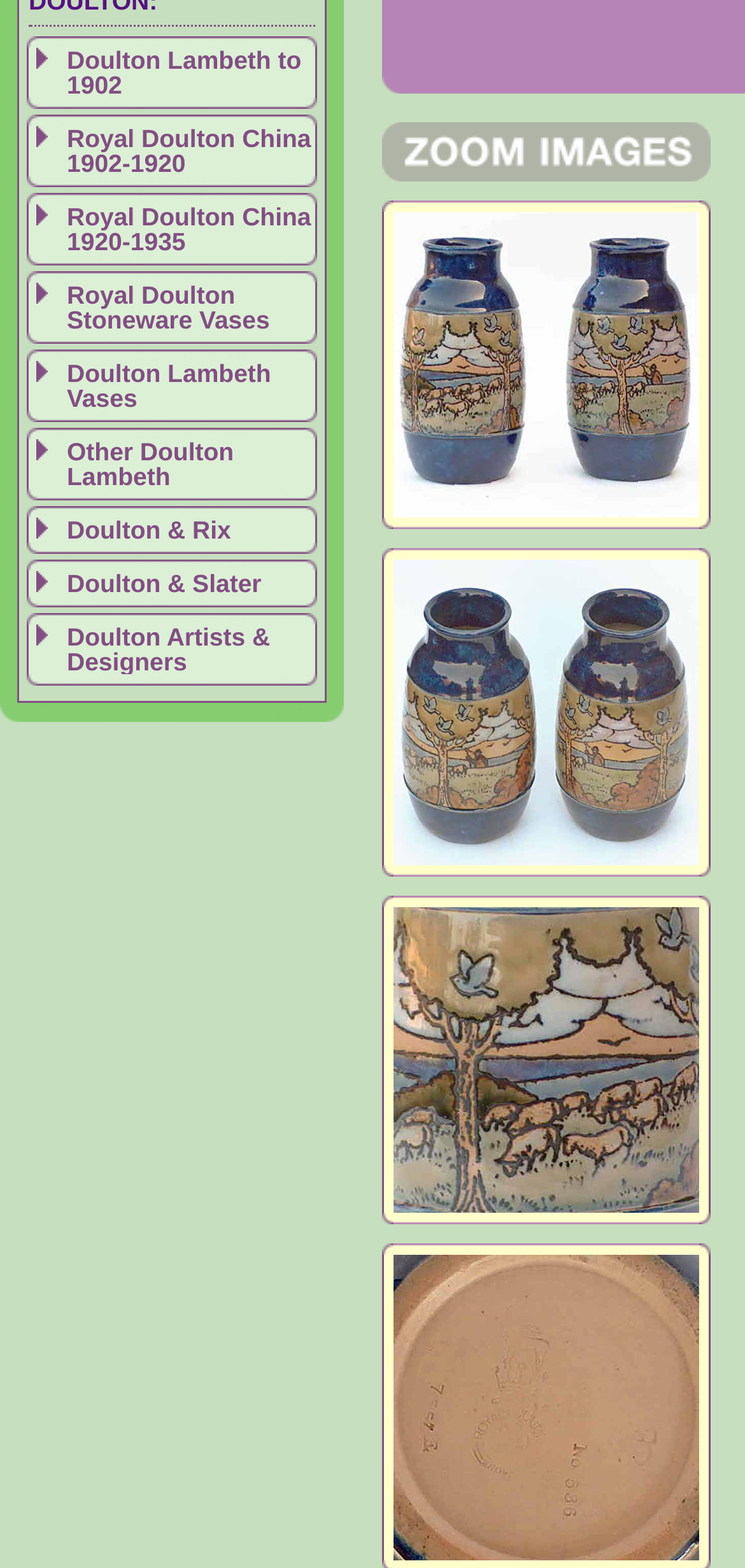Provide the bounding box coordinates for the UI element that is described as: "Royal Doulton China 1920-1935".

[0.036, 0.123, 0.426, 0.169]